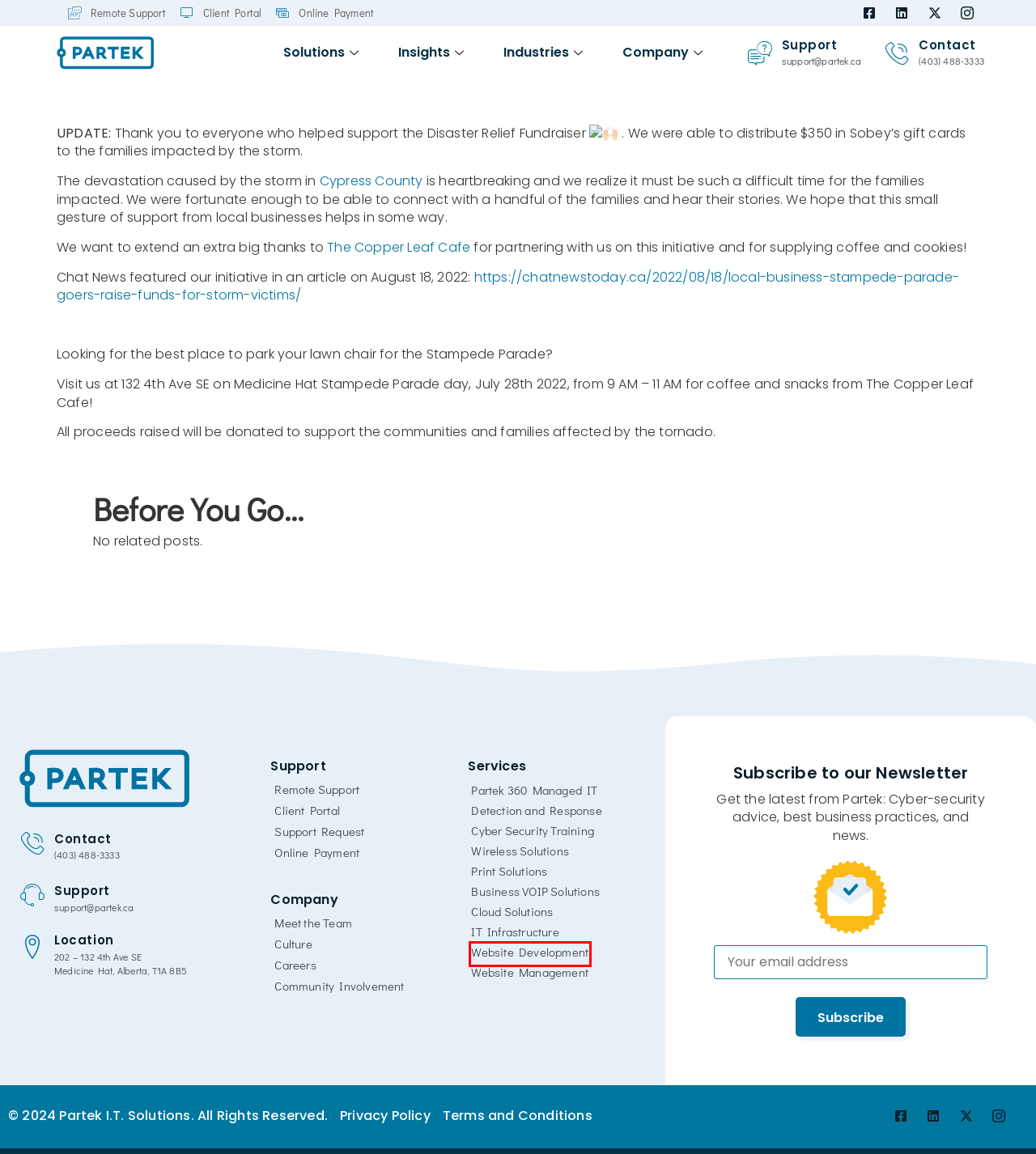Given a screenshot of a webpage with a red bounding box highlighting a UI element, choose the description that best corresponds to the new webpage after clicking the element within the red bounding box. Here are your options:
A. Cloud Solutions Provider — Partek I.T. Solutions
B. Staff — Partek I.T. Solutions
C. Privacy Policy — Partek I.T. Solutions
D. Custom Website Design + Development — Partek I.T. Solutions — Medicine Hat Web Design
E. Partek 360 Managed I.T. Services — Partek I.T. Solutions
F. Cyber Risk Management — Cybersecurity Training — Partek I.T. Solutions
G. Managed Detection + Response — Partek I.T. Solutions
H. Community Involvement — Partek I.T. Solutions

D